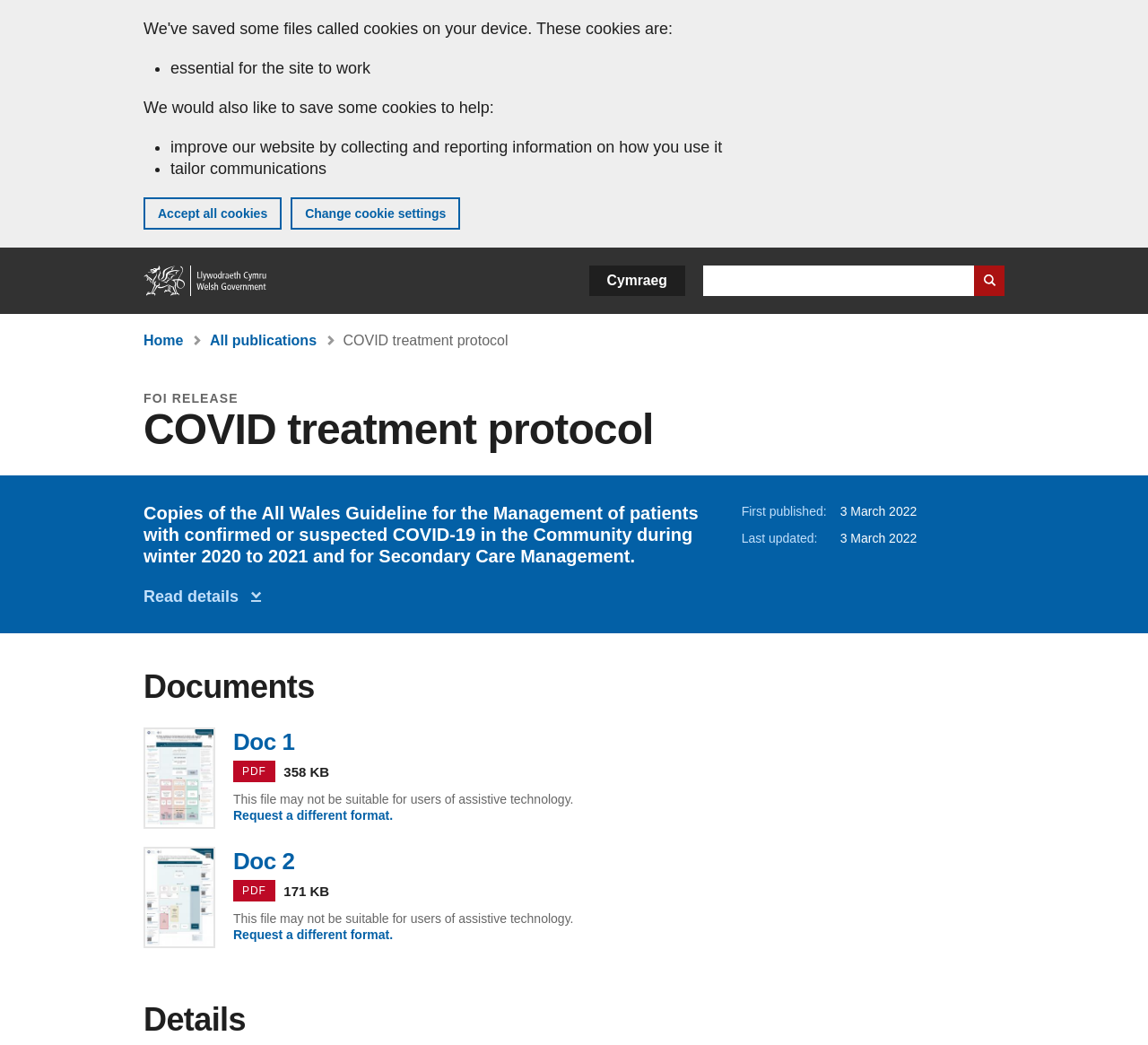Please find the bounding box coordinates of the section that needs to be clicked to achieve this instruction: "Change language to Cymraeg".

[0.513, 0.254, 0.597, 0.283]